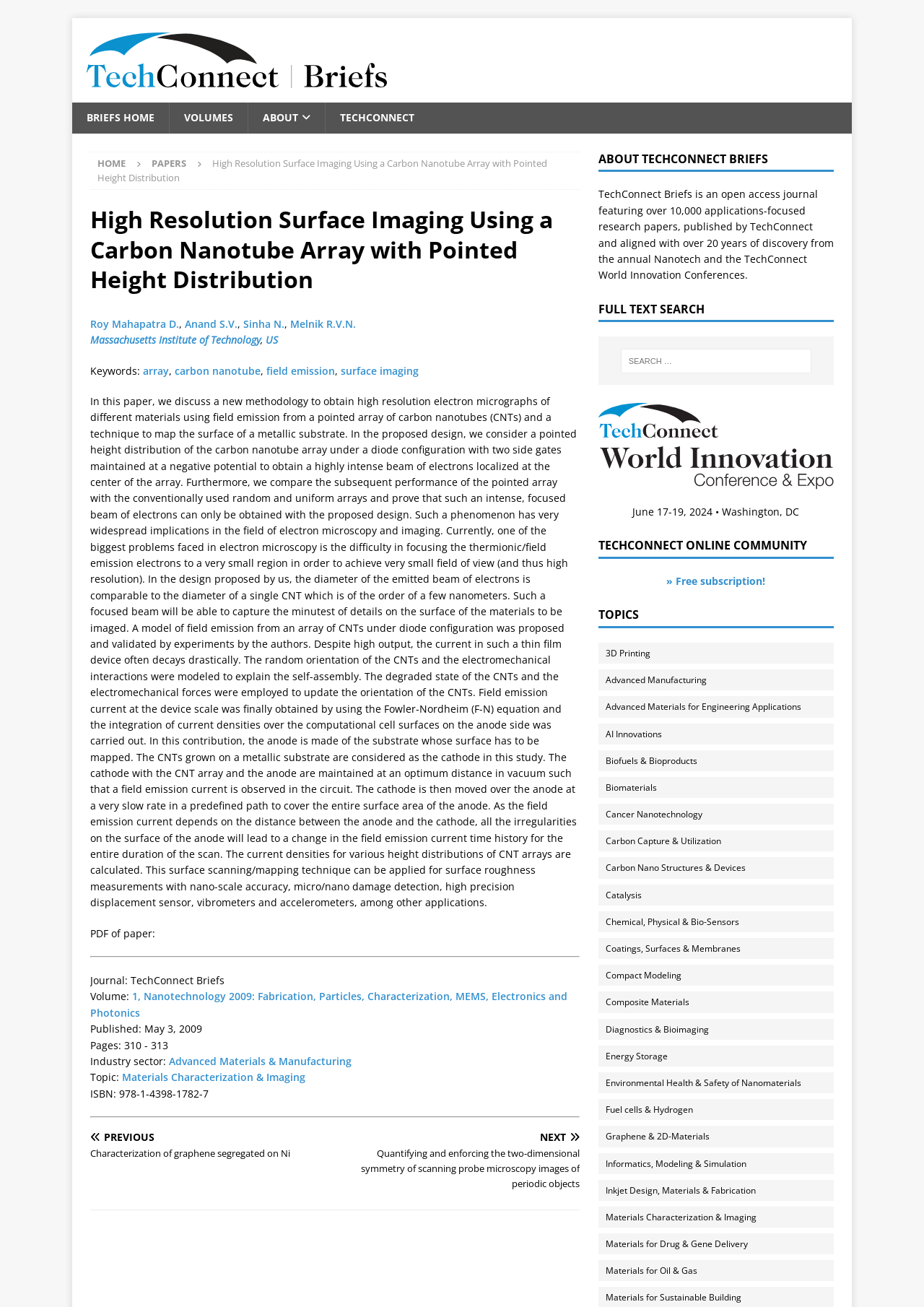Please indicate the bounding box coordinates of the element's region to be clicked to achieve the instruction: "Go to page 4". Provide the coordinates as four float numbers between 0 and 1, i.e., [left, top, right, bottom].

None